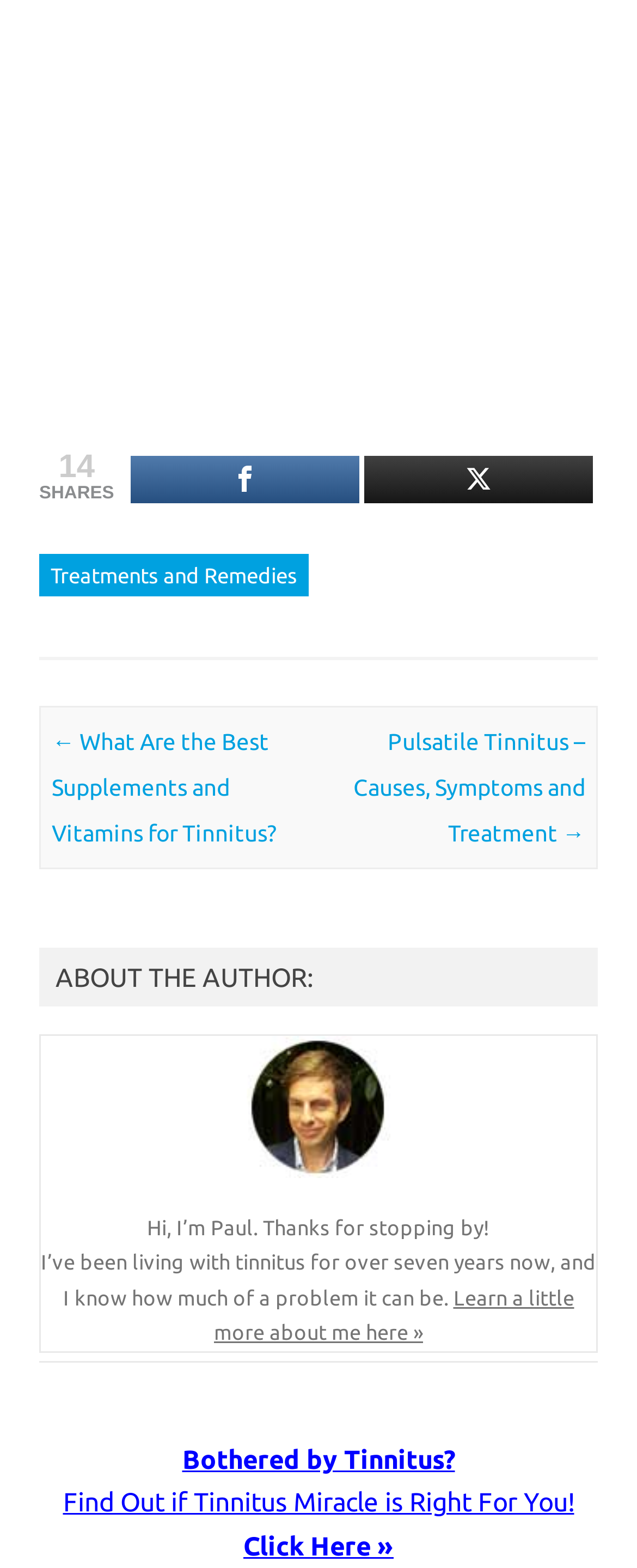Based on the image, give a detailed response to the question: What is the author's name?

The author's name is mentioned in the 'ABOUT THE AUTHOR:' section, where it says 'Hi, I’m Paul. Thanks for stopping by!...'.